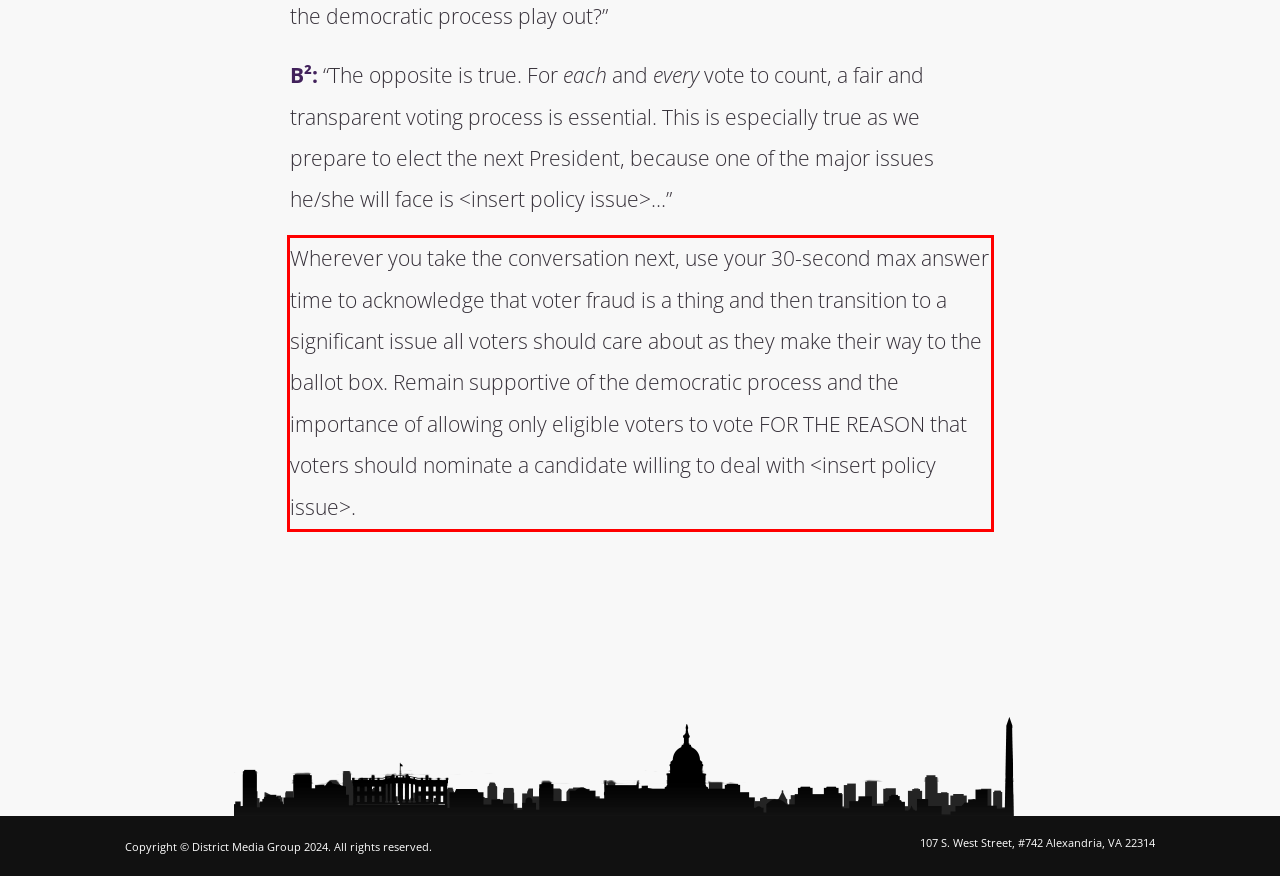Analyze the screenshot of the webpage and extract the text from the UI element that is inside the red bounding box.

Wherever you take the conversation next, use your 30-second max answer time to acknowledge that voter fraud is a thing and then transition to a significant issue all voters should care about as they make their way to the ballot box. Remain supportive of the democratic process and the importance of allowing only eligible voters to vote FOR THE REASON that voters should nominate a candidate willing to deal with <insert policy issue>.